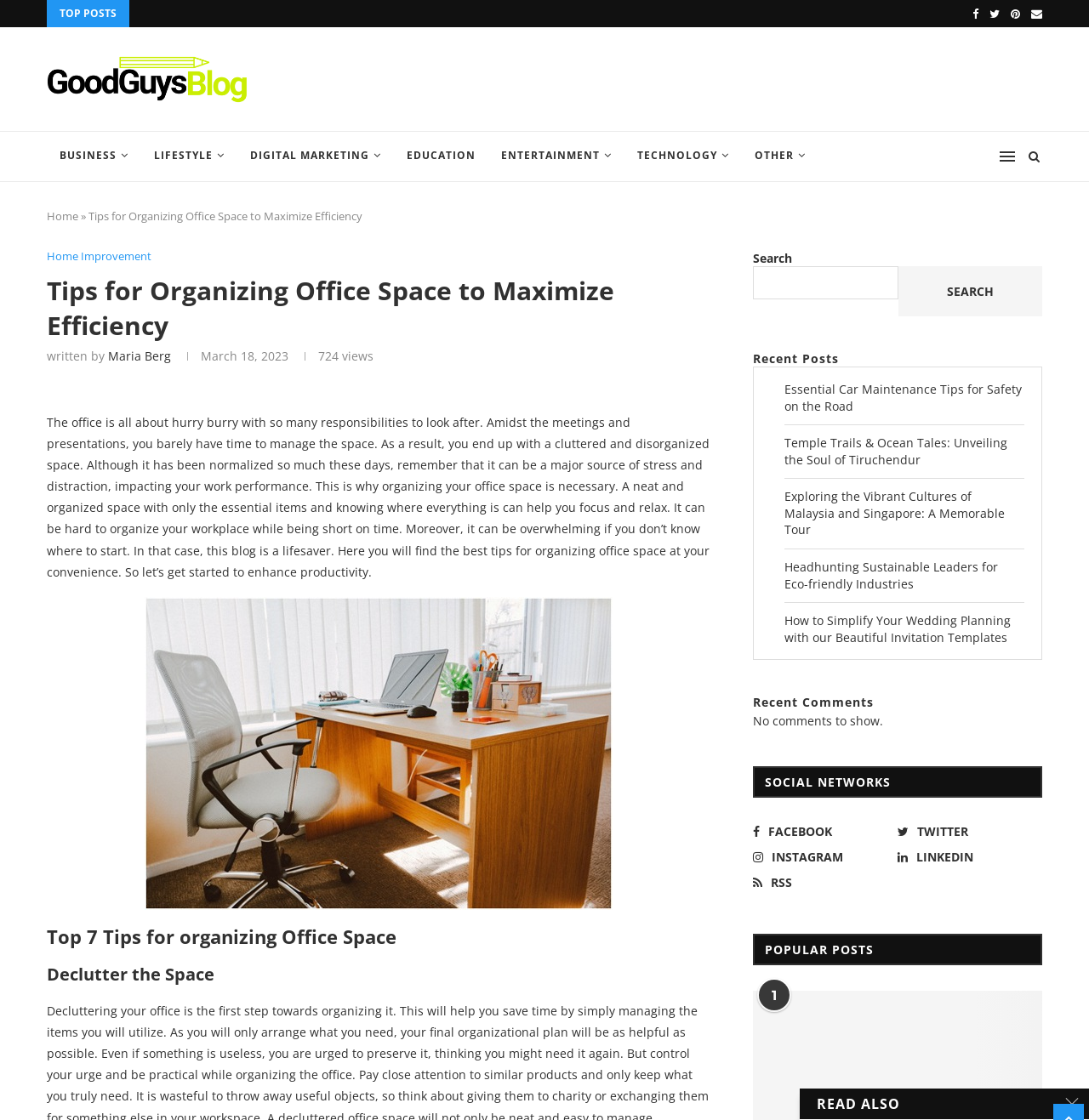How many recent posts are listed?
Using the information from the image, provide a comprehensive answer to the question.

I counted the number of links under the 'Recent Posts' heading, which are 'Essential Car Maintenance Tips for Safety on the Road', 'Temple Trails & Ocean Tales: Unveiling the Soul of Tiruchendur', 'Exploring the Vibrant Cultures of Malaysia and Singapore: A Memorable Tour', 'Headhunting Sustainable Leaders for Eco-friendly Industries', and 'How to Simplify Your Wedding Planning with our Beautiful Invitation Templates'.